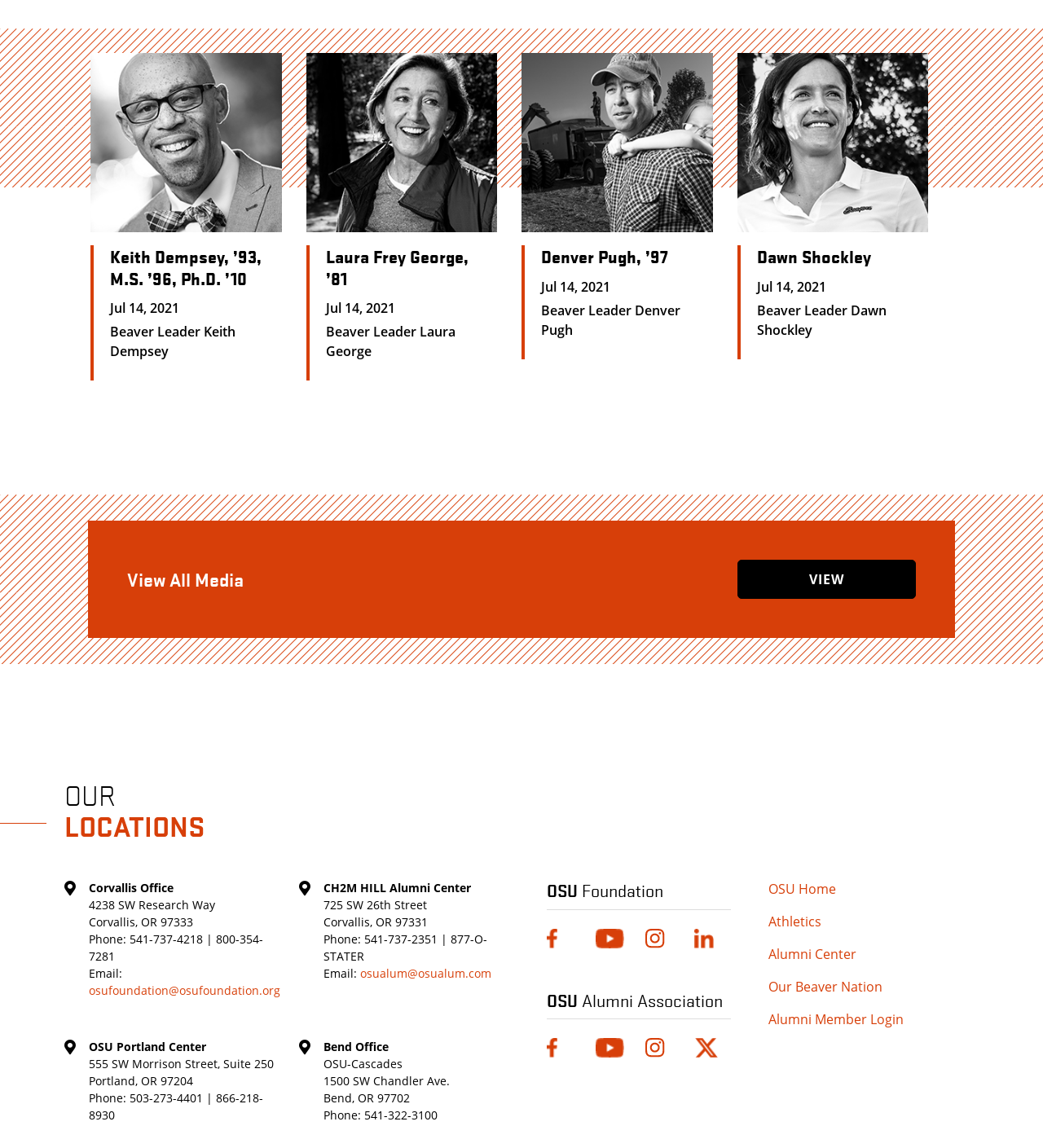Please specify the bounding box coordinates of the clickable region to carry out the following instruction: "Visit OSU Foundation's Facebook page". The coordinates should be four float numbers between 0 and 1, in the format [left, top, right, bottom].

[0.524, 0.804, 0.559, 0.827]